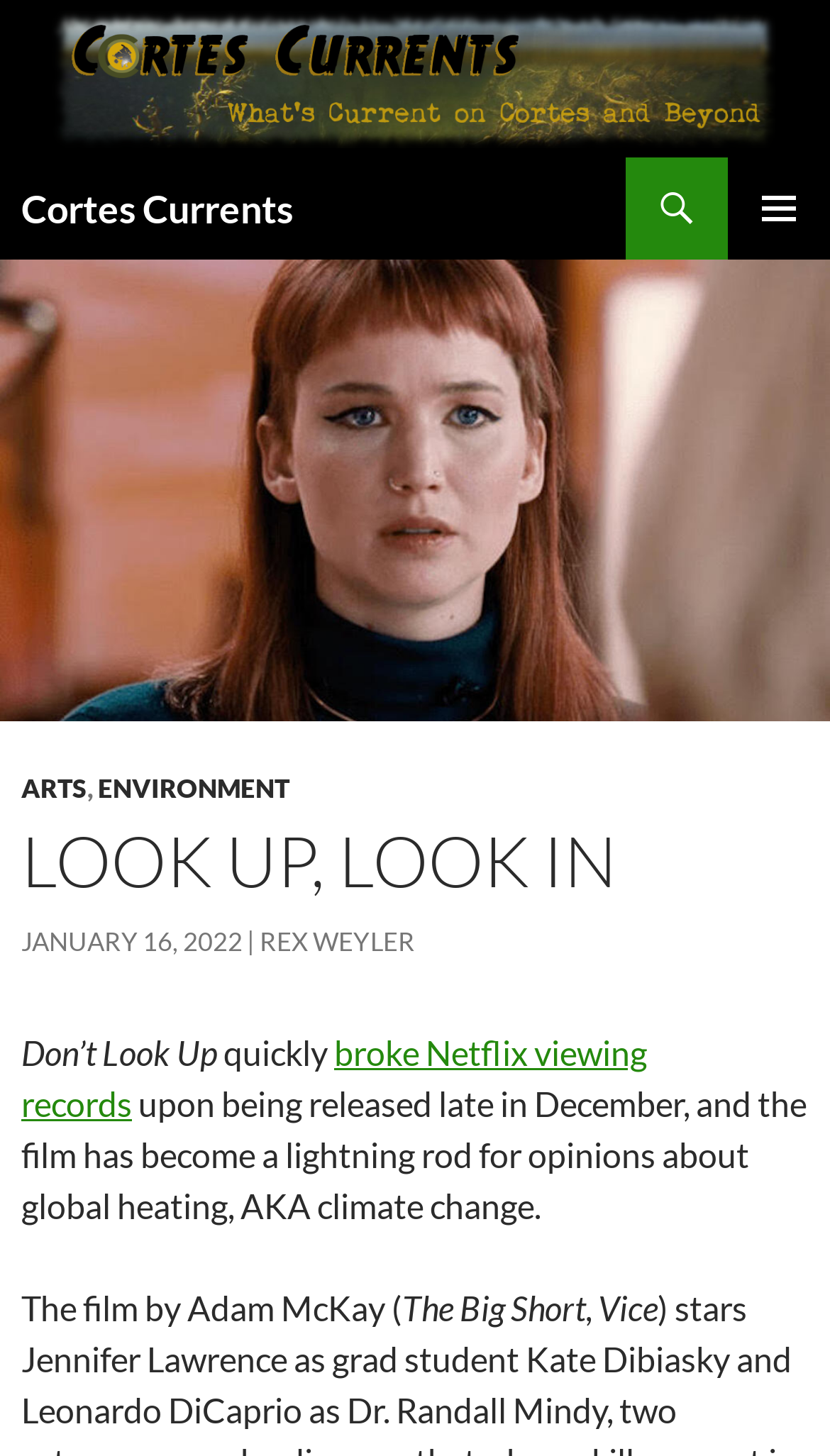Highlight the bounding box coordinates of the element that should be clicked to carry out the following instruction: "Click on the PRIMARY MENU button". The coordinates must be given as four float numbers ranging from 0 to 1, i.e., [left, top, right, bottom].

[0.877, 0.109, 1.0, 0.179]